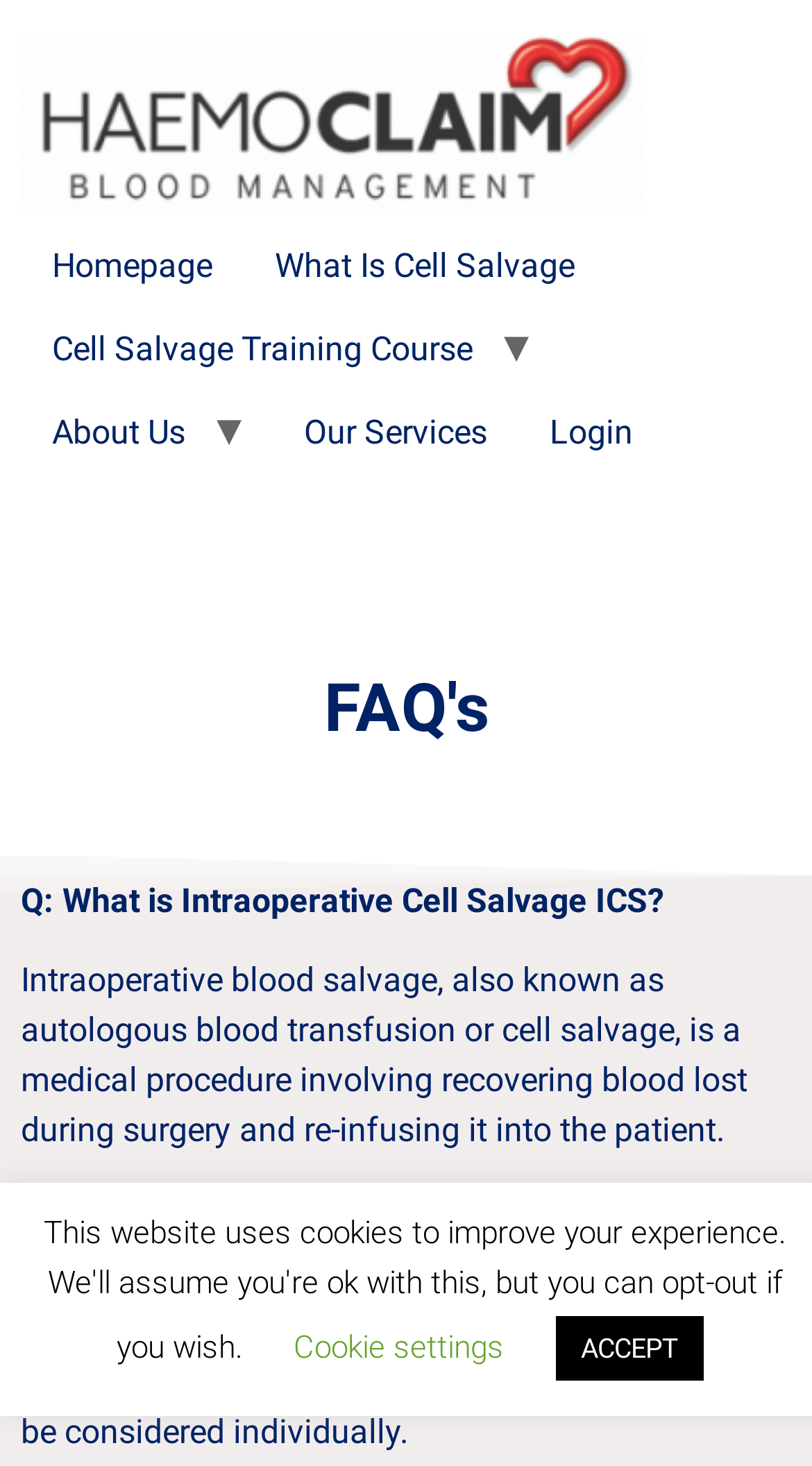Identify the bounding box coordinates of the part that should be clicked to carry out this instruction: "view about us page".

[0.026, 0.267, 0.267, 0.324]